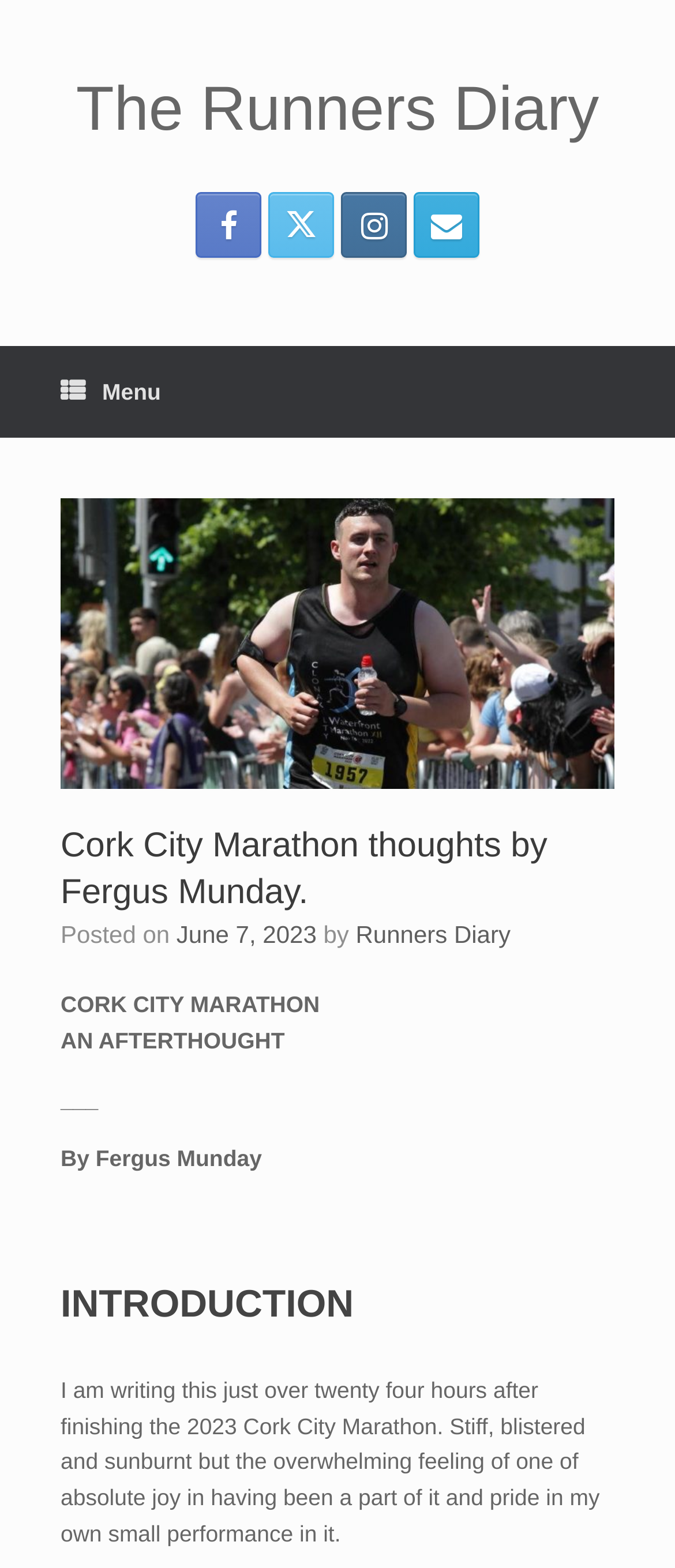Please find the bounding box coordinates of the clickable region needed to complete the following instruction: "Read American Dreamer Parents Guide". The bounding box coordinates must consist of four float numbers between 0 and 1, i.e., [left, top, right, bottom].

None